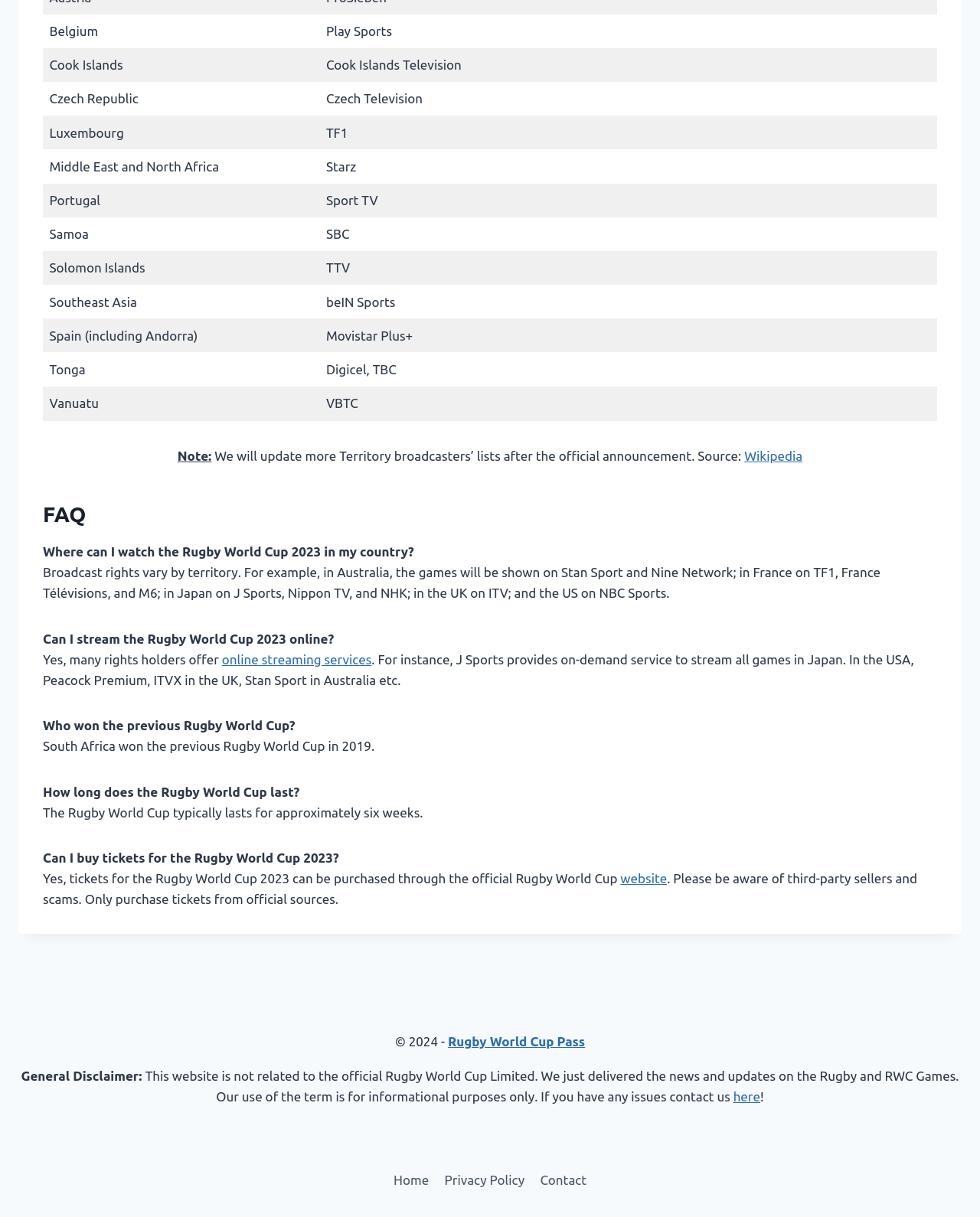Find the bounding box coordinates for the element that must be clicked to complete the instruction: "Go to the FAQ section". The coordinates should be four float numbers between 0 and 1, indicated as [left, top, right, bottom].

[0.044, 0.409, 0.956, 0.436]